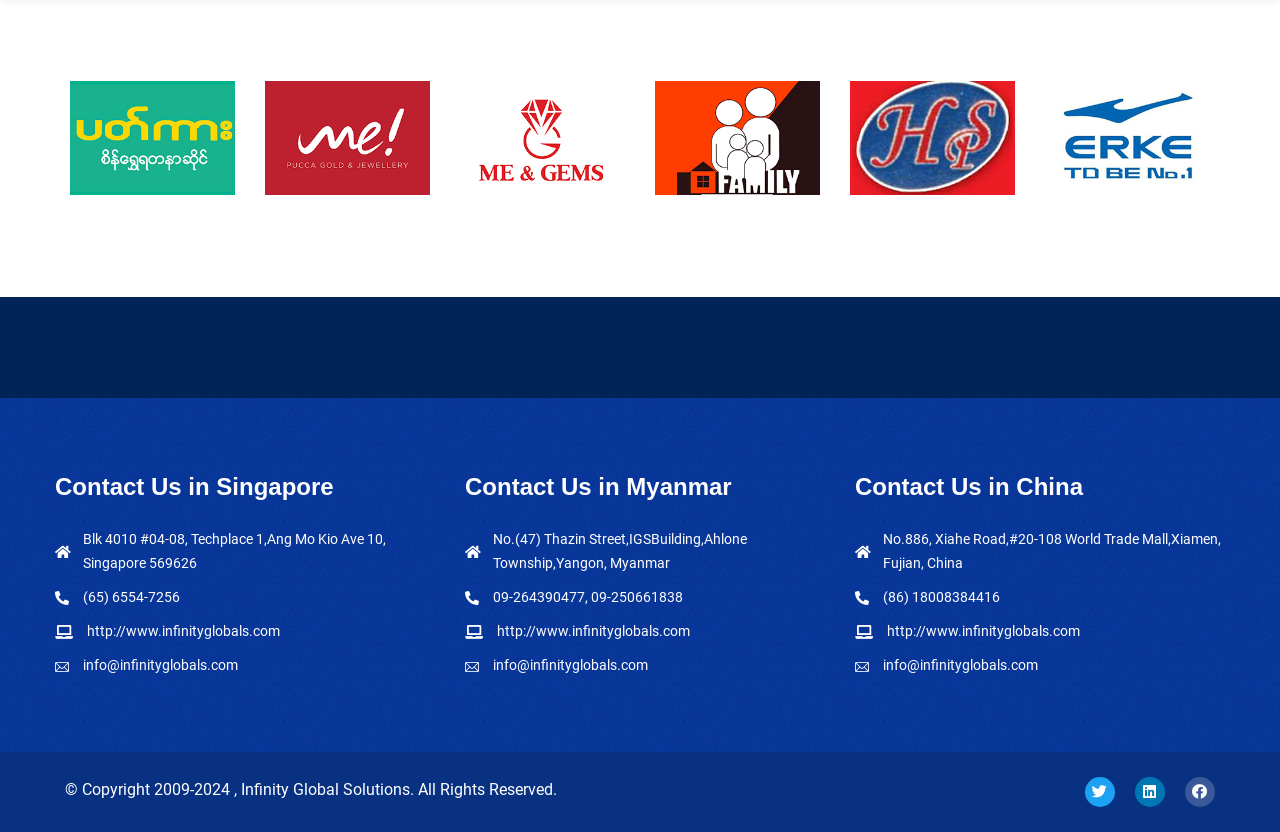Determine the bounding box coordinates of the element's region needed to click to follow the instruction: "check the company's Facebook page". Provide these coordinates as four float numbers between 0 and 1, formatted as [left, top, right, bottom].

[0.926, 0.934, 0.949, 0.97]